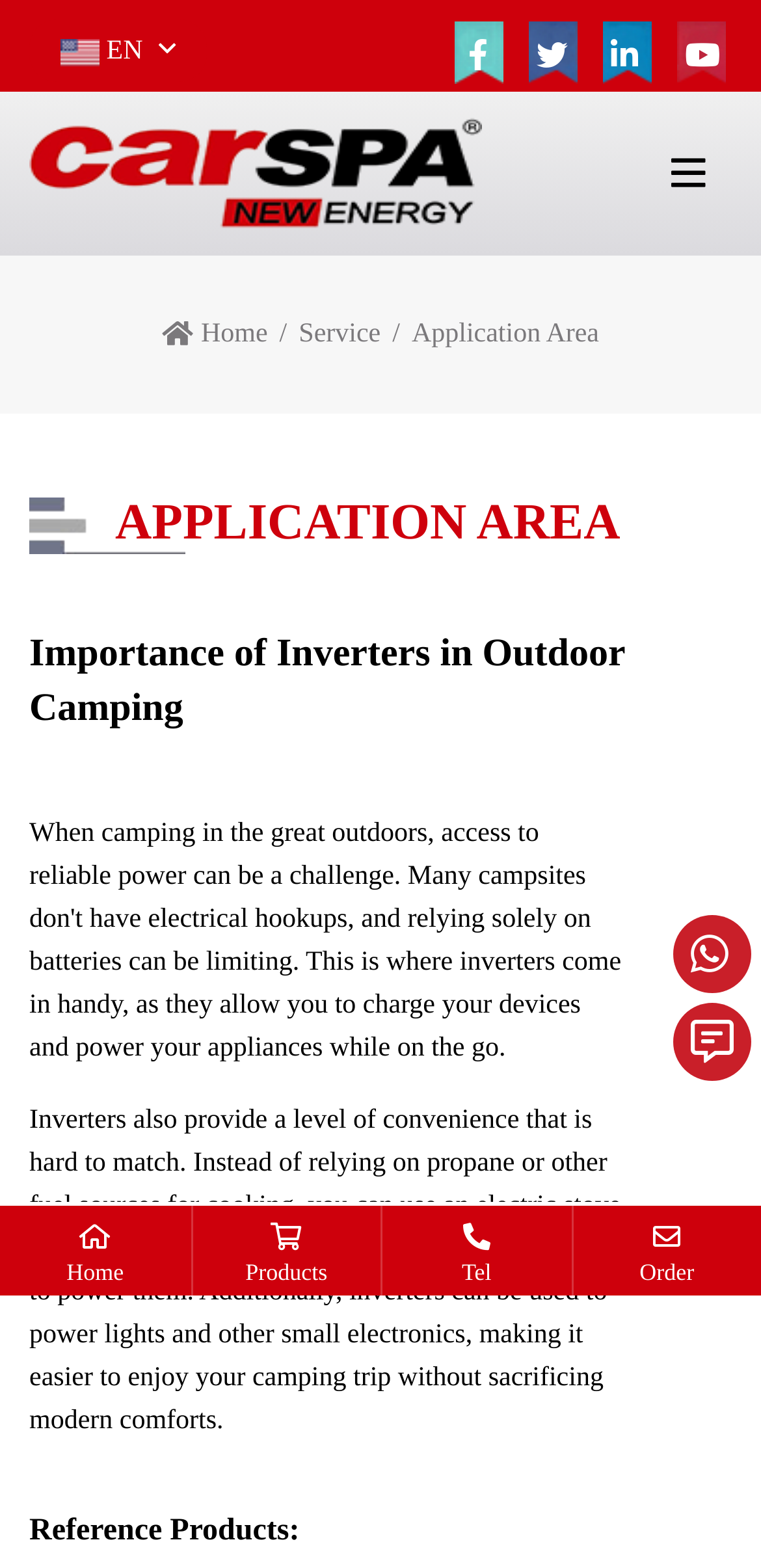Please mark the bounding box coordinates of the area that should be clicked to carry out the instruction: "View Reference Products".

[0.038, 0.958, 0.823, 0.996]